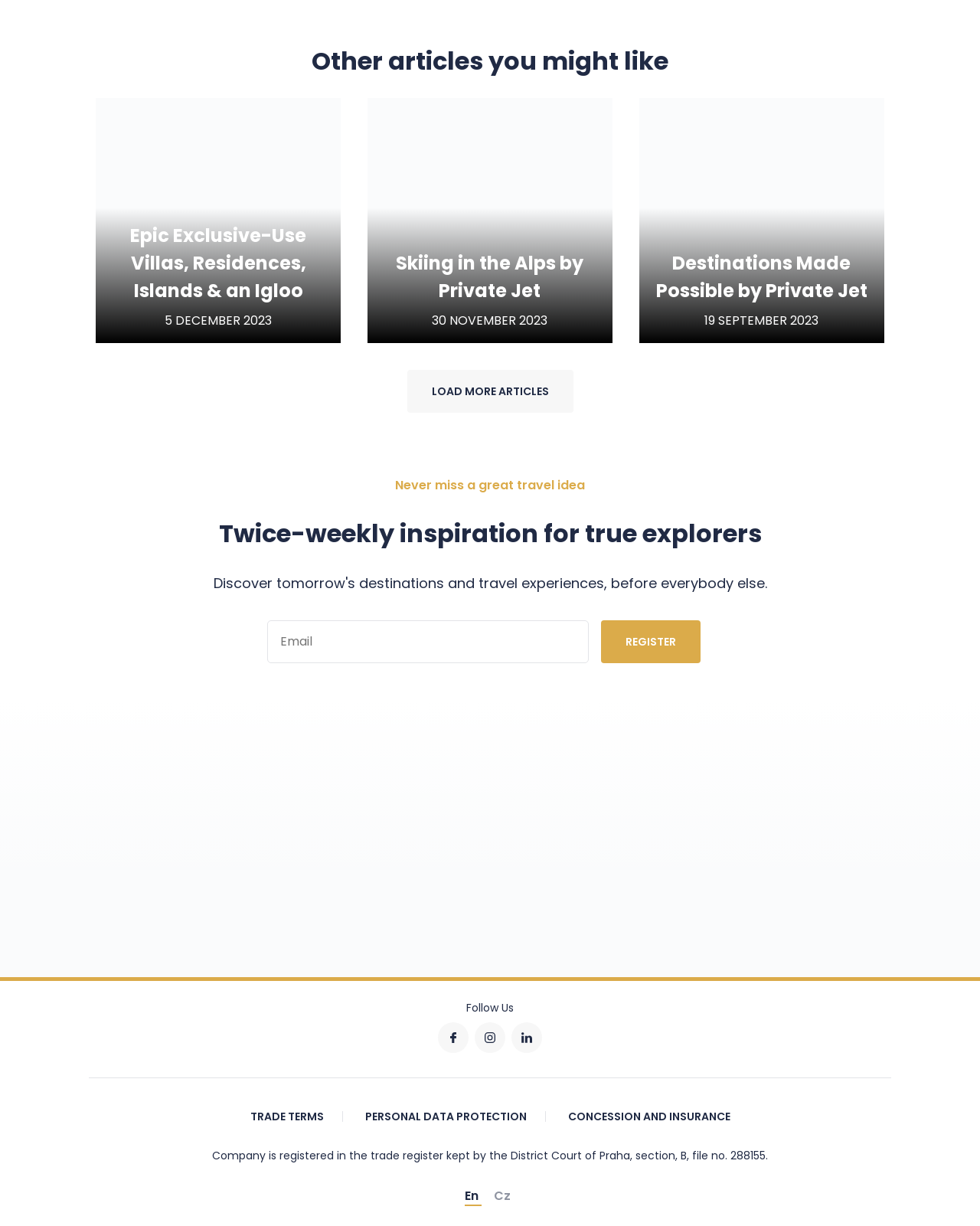Can you specify the bounding box coordinates for the region that should be clicked to fulfill this instruction: "Visit Facebook page".

None